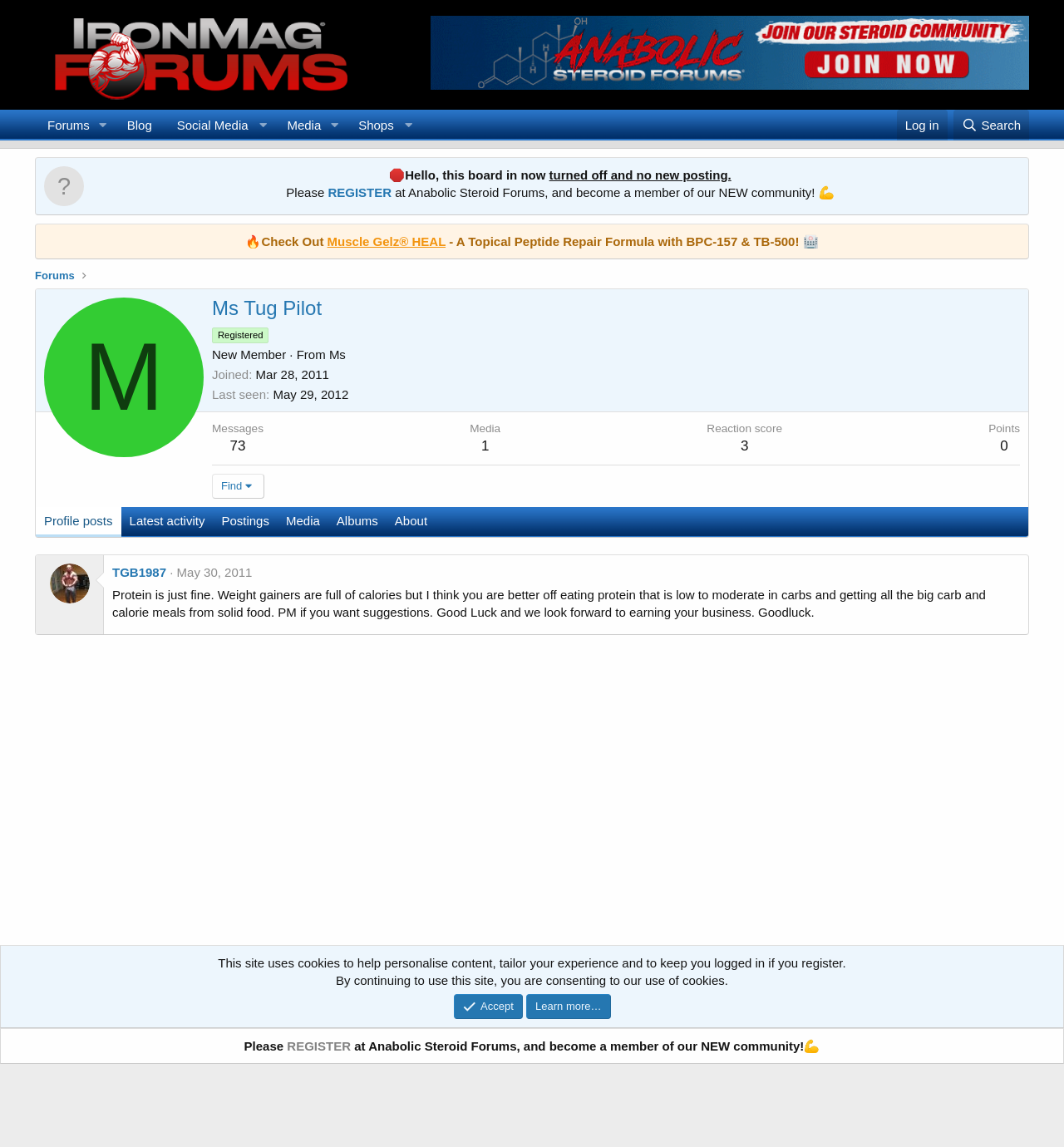Provide a thorough description of this webpage.

The webpage is about a user profile, specifically "Ms Tug Pilot" on the IronMag Bodybuilding Forums. At the top, there is a navigation bar with links to "IronMag Bodybuilding Forums", "Anabolic Steroid Forums", "Forums", "Blog", "Media", and "Shops". There is also a login and search button on the top right corner.

Below the navigation bar, there is a notice that the board is turned off and no new posting is allowed. It suggests registering at Anabolic Steroid Forums to become a member of their new community.

On the left side, there is a profile section with a heading "Ms Tug Pilot" and an image of the user. Below the heading, there are several description lists that provide information about the user, including their registration date, last seen date, number of messages, media, reaction score, and trophy points.

To the right of the profile section, there is a tab list with tabs for "Profile posts", "Latest activity", "Postings", "Media", "Albums", and "About". The "Profile posts" tab is currently selected.

Below the tab list, there is a tab panel that displays the content of the selected tab. In this case, it shows a list of posts from the user "TGB1987", with each post having a heading and an image.